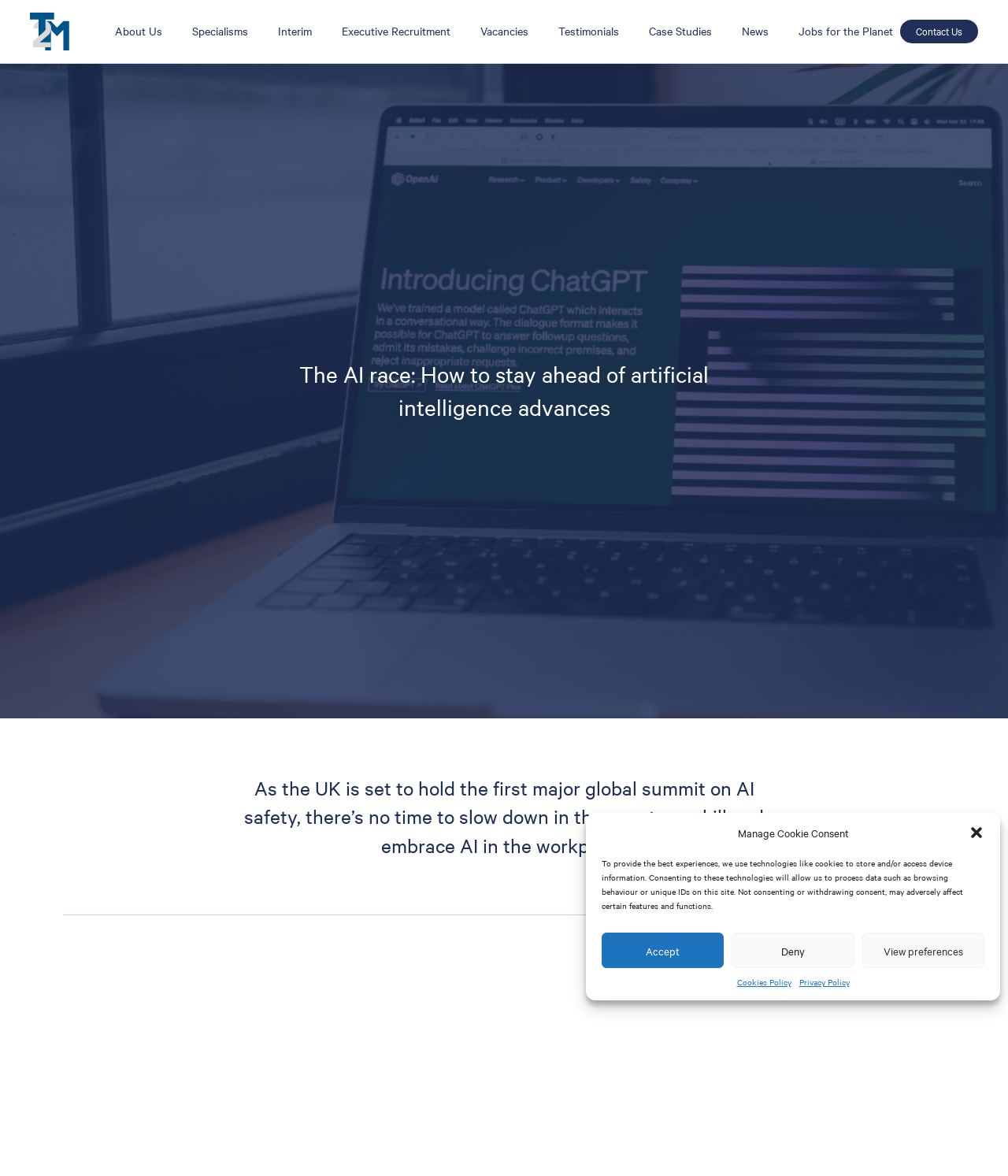Locate the UI element that matches the description parent_node: Viral Hepatitis in the webpage screenshot. Return the bounding box coordinates in the format (top-left x, top-left y, bottom-right x, bottom-right y), with values ranging from 0 to 1.

None